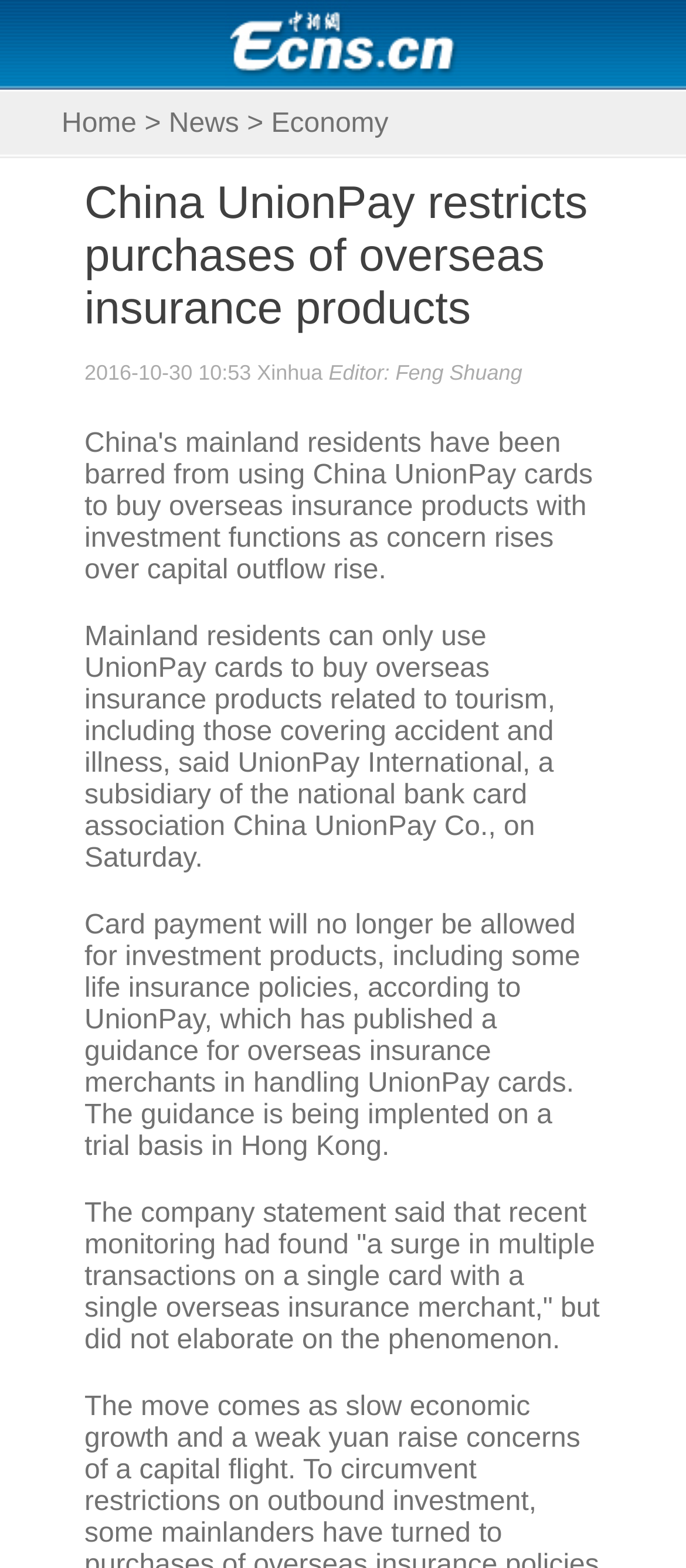Provide the bounding box coordinates of the HTML element described by the text: "Home". The coordinates should be in the format [left, top, right, bottom] with values between 0 and 1.

[0.09, 0.07, 0.199, 0.089]